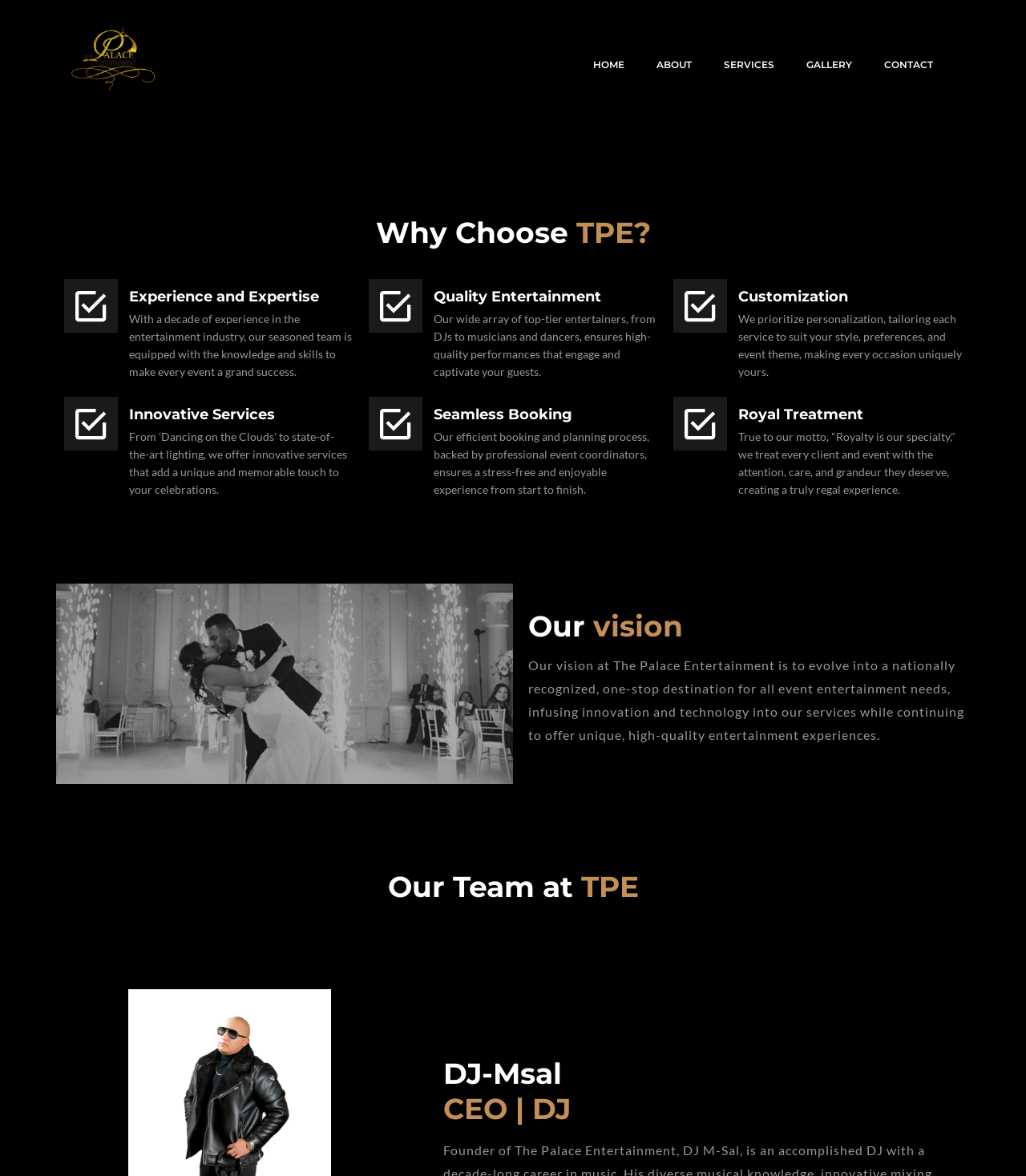What is the focus of The Palace Entertainment's services?
Using the image as a reference, give an elaborate response to the question.

The focus of The Palace Entertainment's services is event entertainment, which can be inferred from the various sections on the webpage, such as 'Why Choose TPE?', 'Experience and Expertise', and 'Quality Entertainment'.